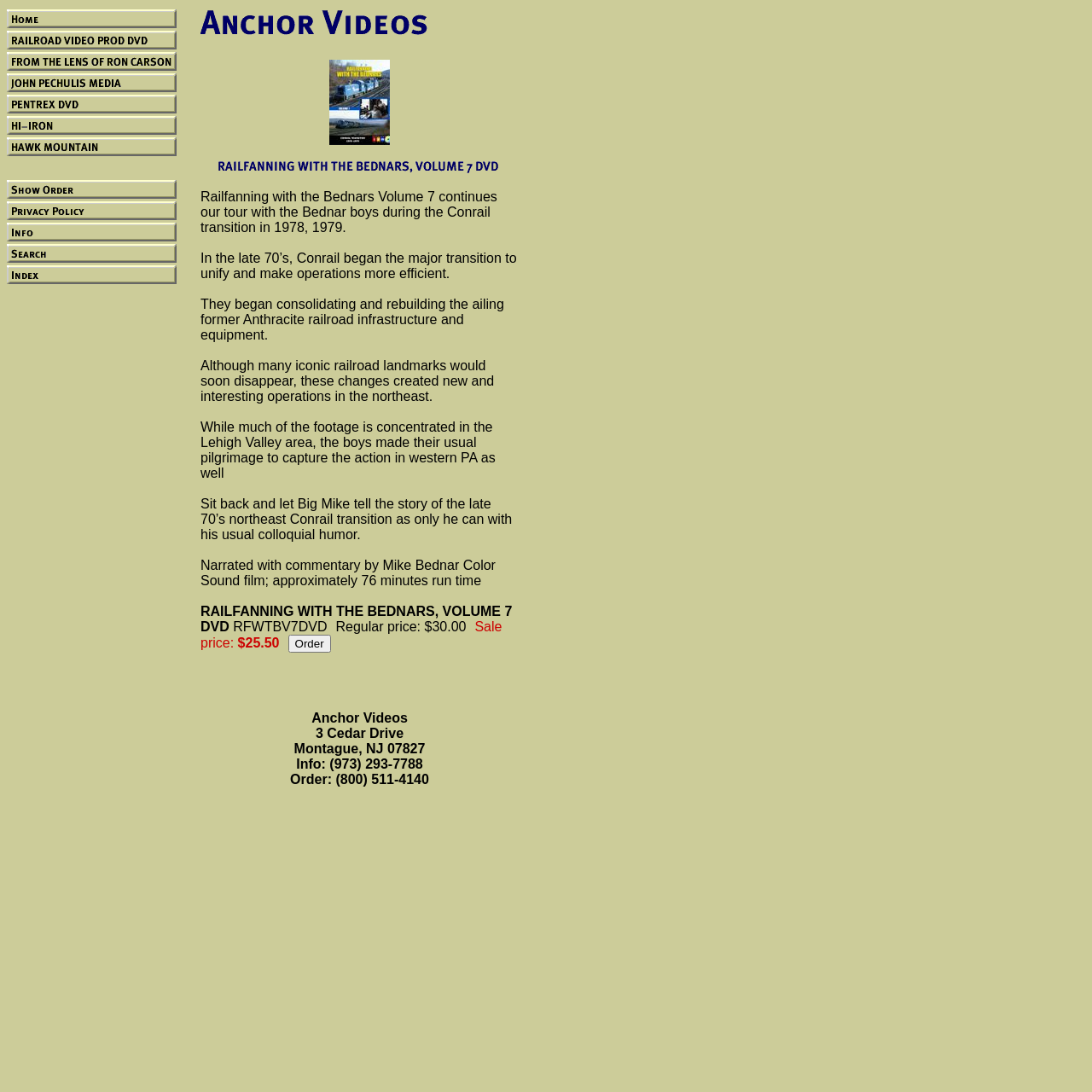What is the name of the DVD?
Please provide a full and detailed response to the question.

I found the answer by looking at the title of the DVD, which is prominently displayed on the webpage. It is mentioned in the text 'RAILFANNING WITH THE BEDNARS, VOLUME 7 DVD' which is repeated multiple times on the page.